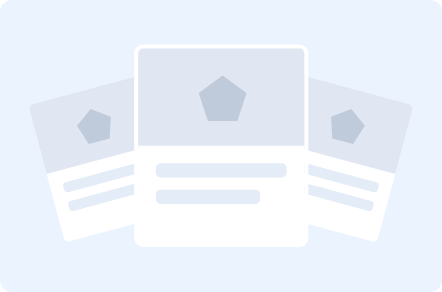What is the project title associated with this image?
Look at the image and respond with a single word or a short phrase.

Sorting Algorithm Code Using MATLAB